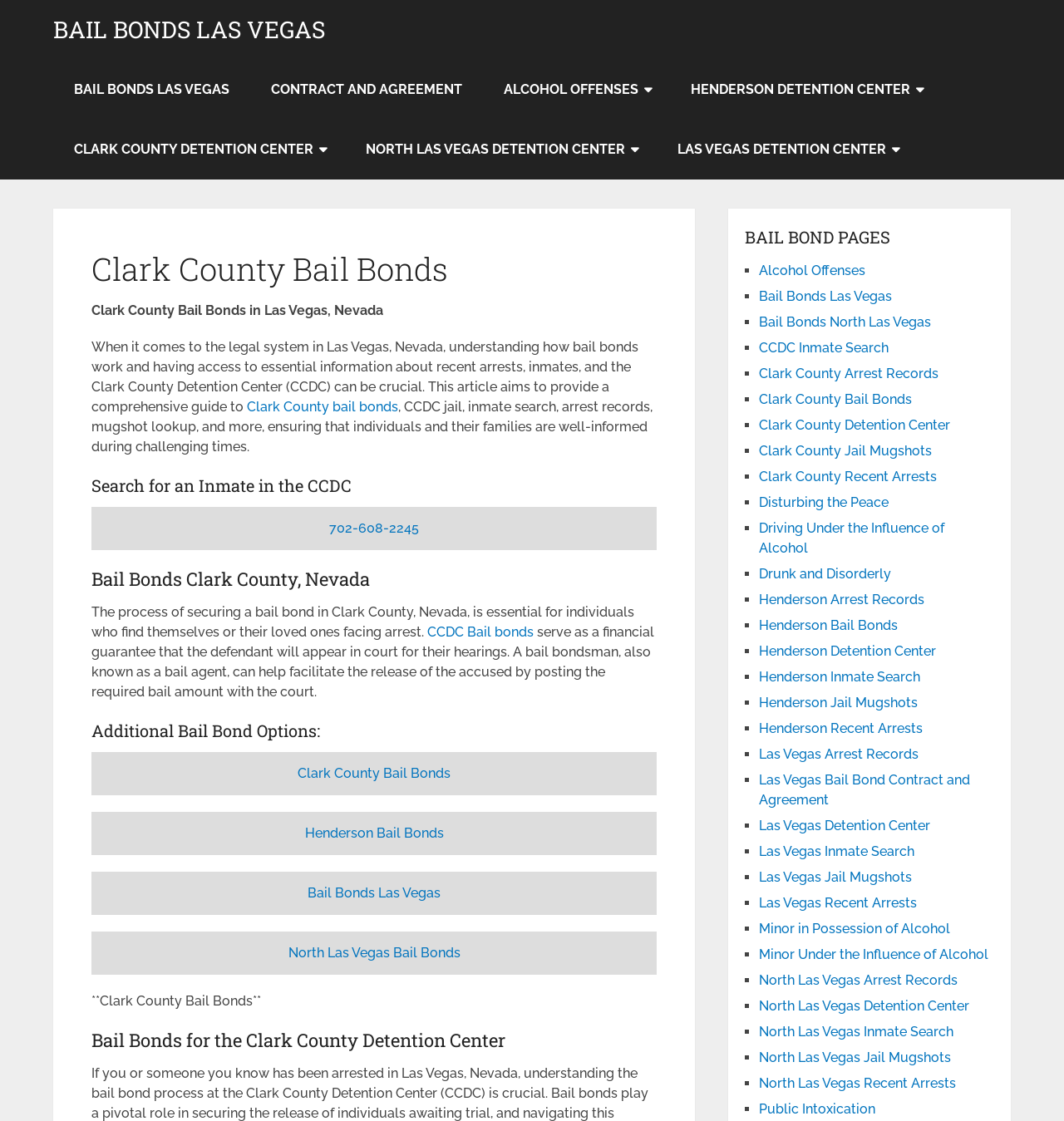Determine the webpage's heading and output its text content.

Clark County Bail Bonds